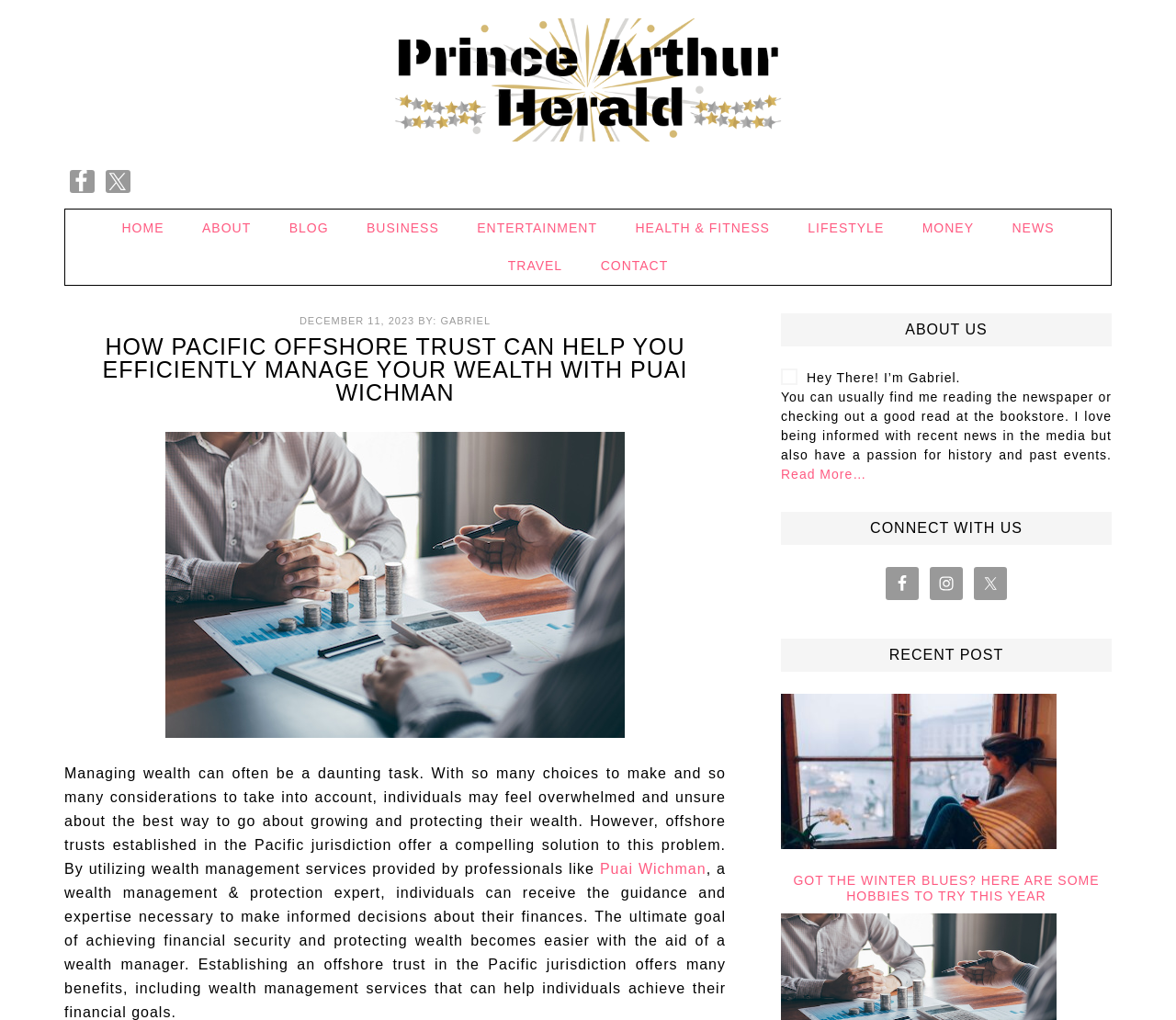Provide the bounding box for the UI element matching this description: "Health & Fitness".

[0.526, 0.205, 0.669, 0.242]